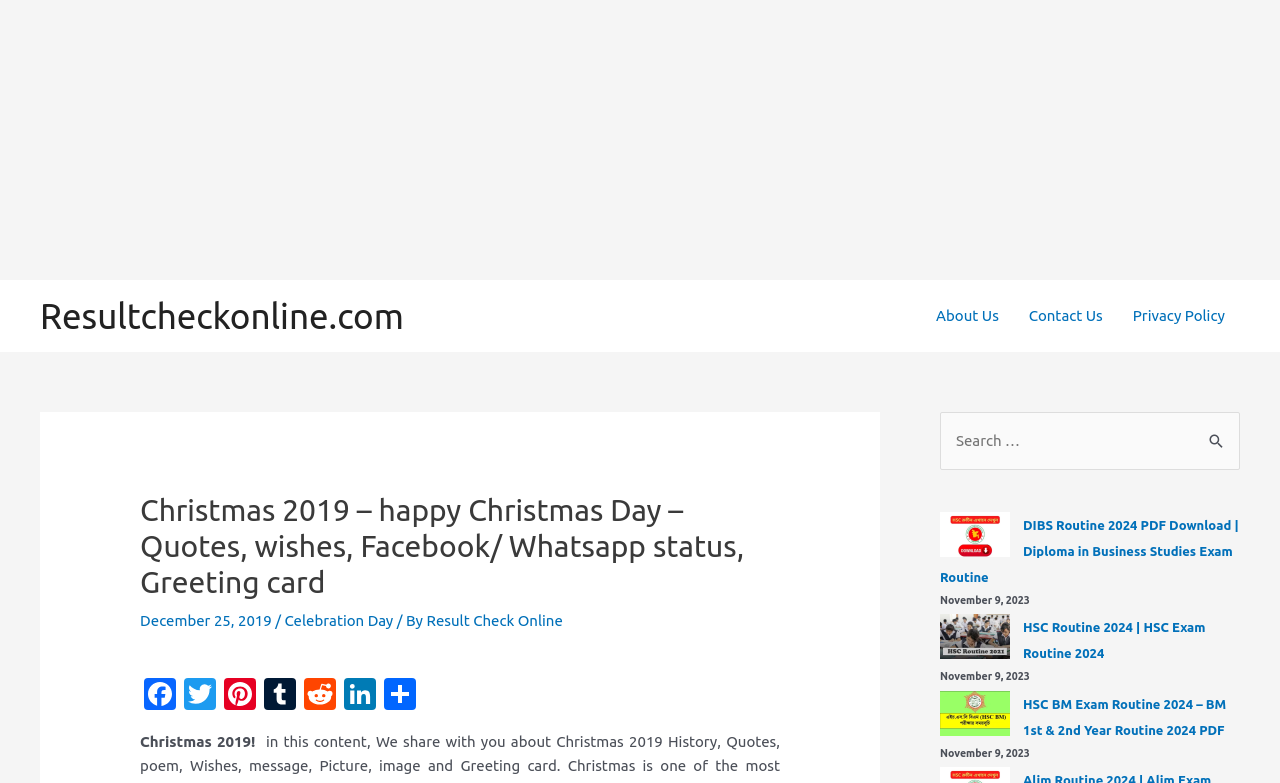How many recent posts are displayed on the webpage?
Refer to the image and answer the question using a single word or phrase.

3